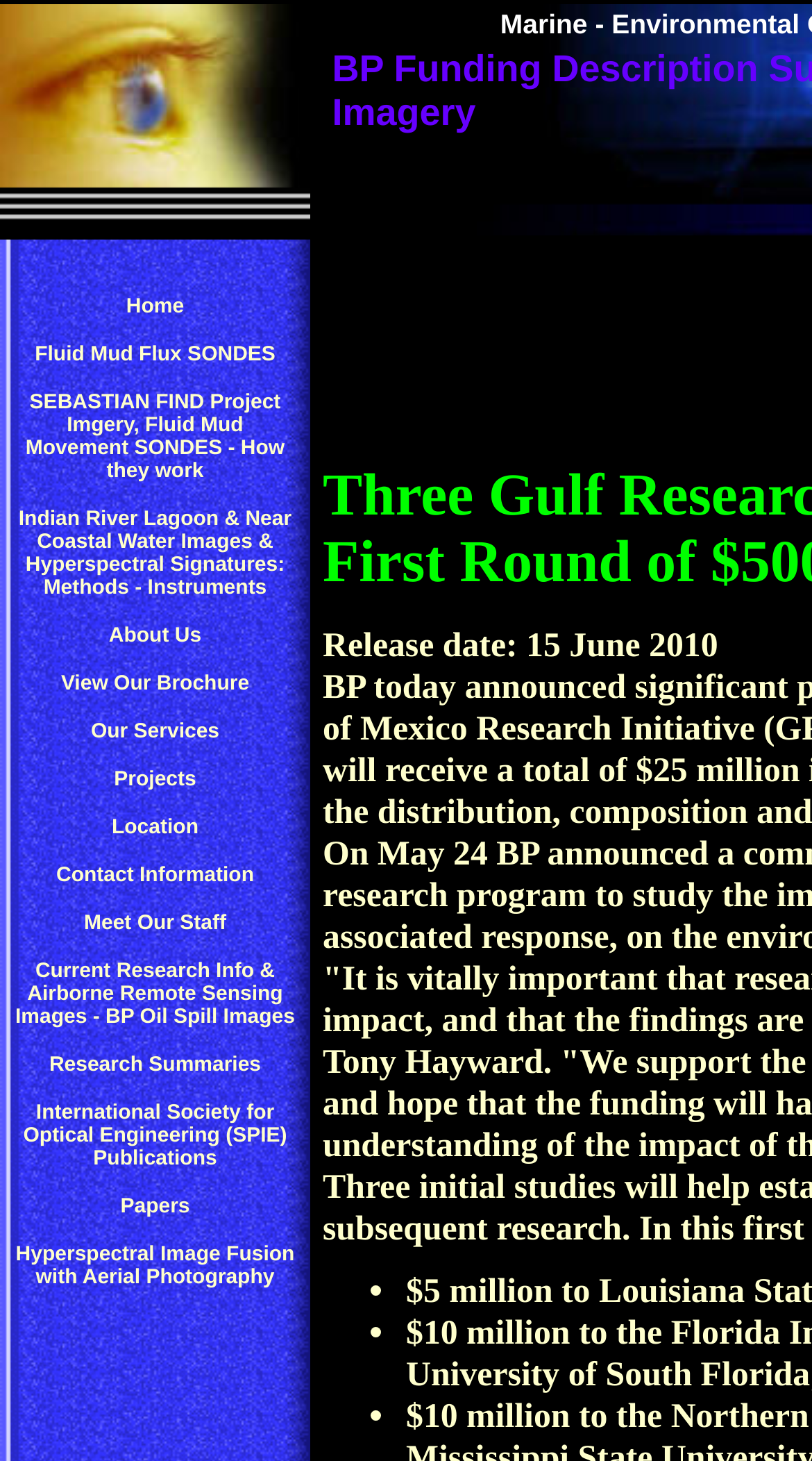Please identify the coordinates of the bounding box for the clickable region that will accomplish this instruction: "Click on Home".

[0.155, 0.195, 0.227, 0.22]